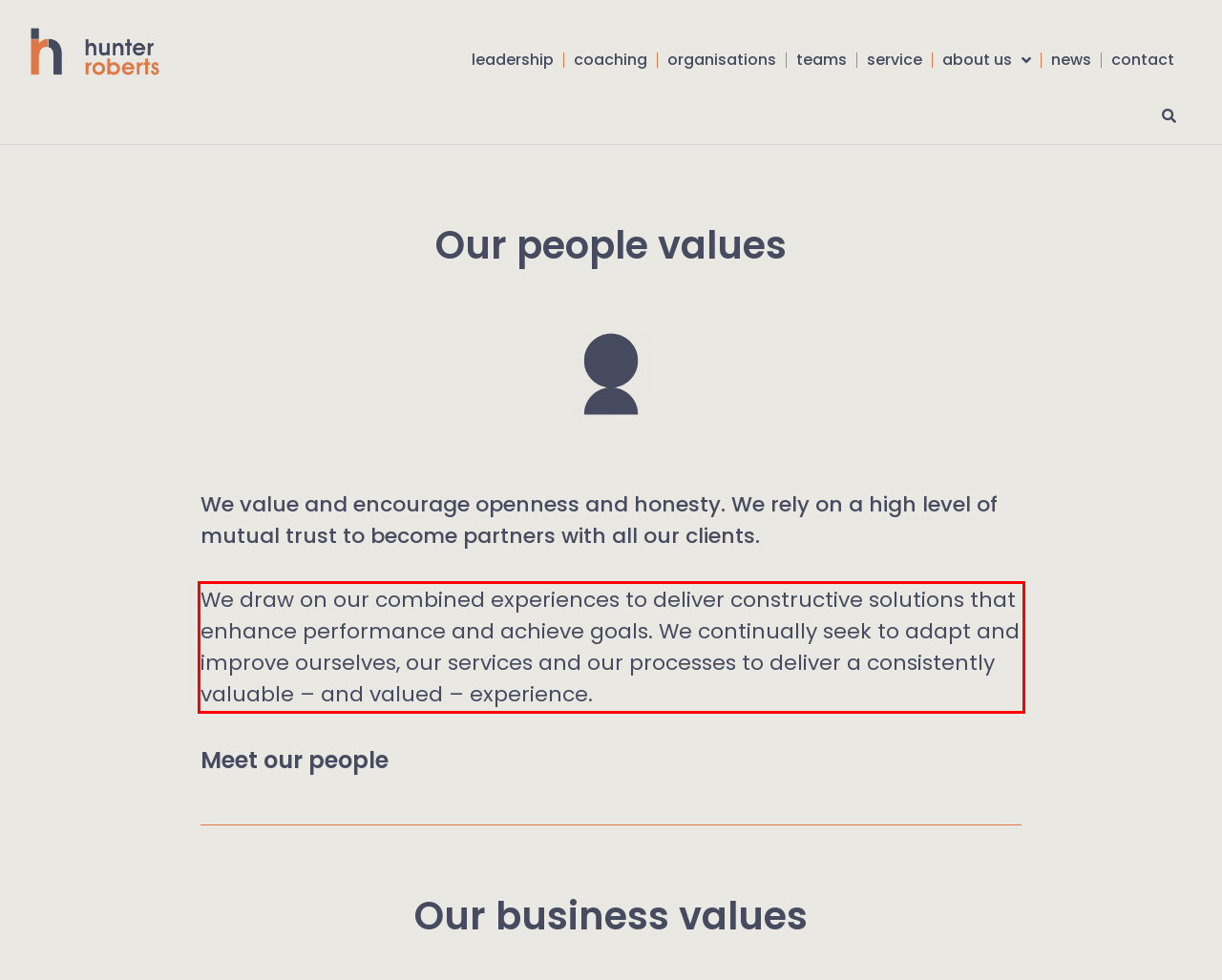Locate the red bounding box in the provided webpage screenshot and use OCR to determine the text content inside it.

We draw on our combined experiences to deliver constructive solutions that enhance performance and achieve goals. We continually seek to adapt and improve ourselves, our services and our processes to deliver a consistently valuable – and valued – experience.